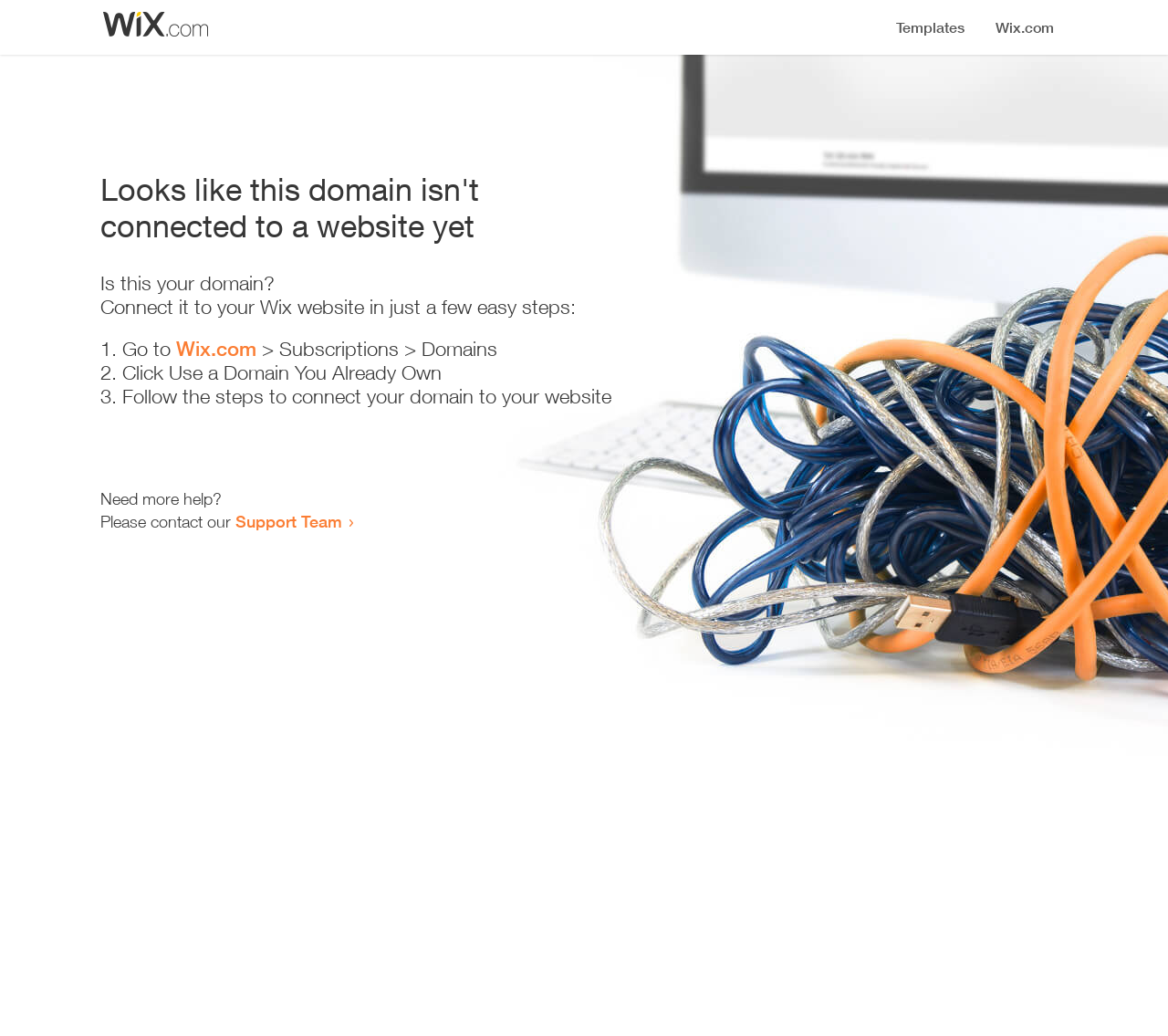Where can I get more help?
Using the image, elaborate on the answer with as much detail as possible.

The webpage provides a link to the 'Support Team' at the bottom, which can be contacted for more help, as stated in the text 'Need more help? Please contact our Support Team'.